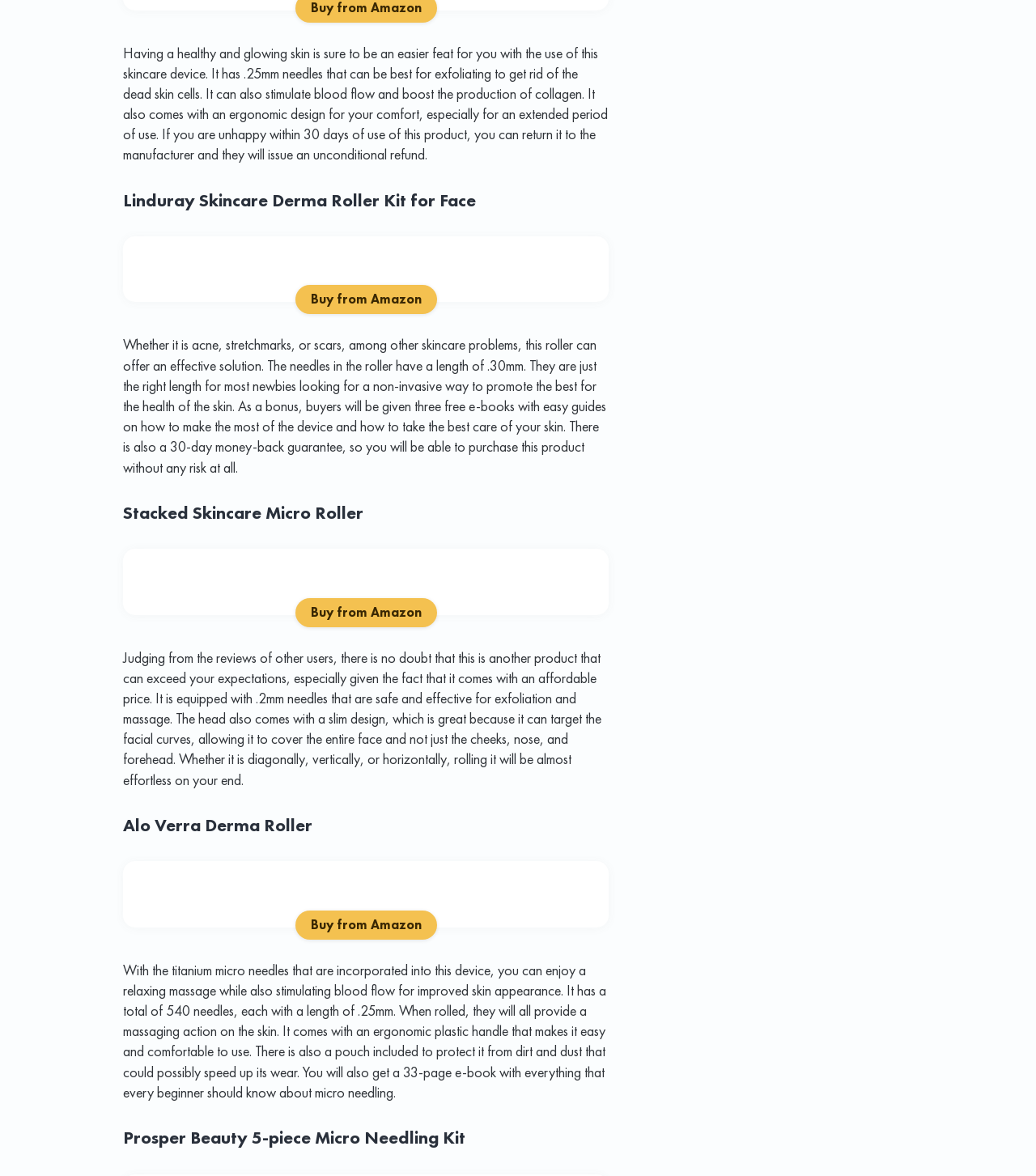Locate the bounding box coordinates of the element I should click to achieve the following instruction: "Visit the Amazon product page".

[0.119, 0.481, 0.588, 0.498]